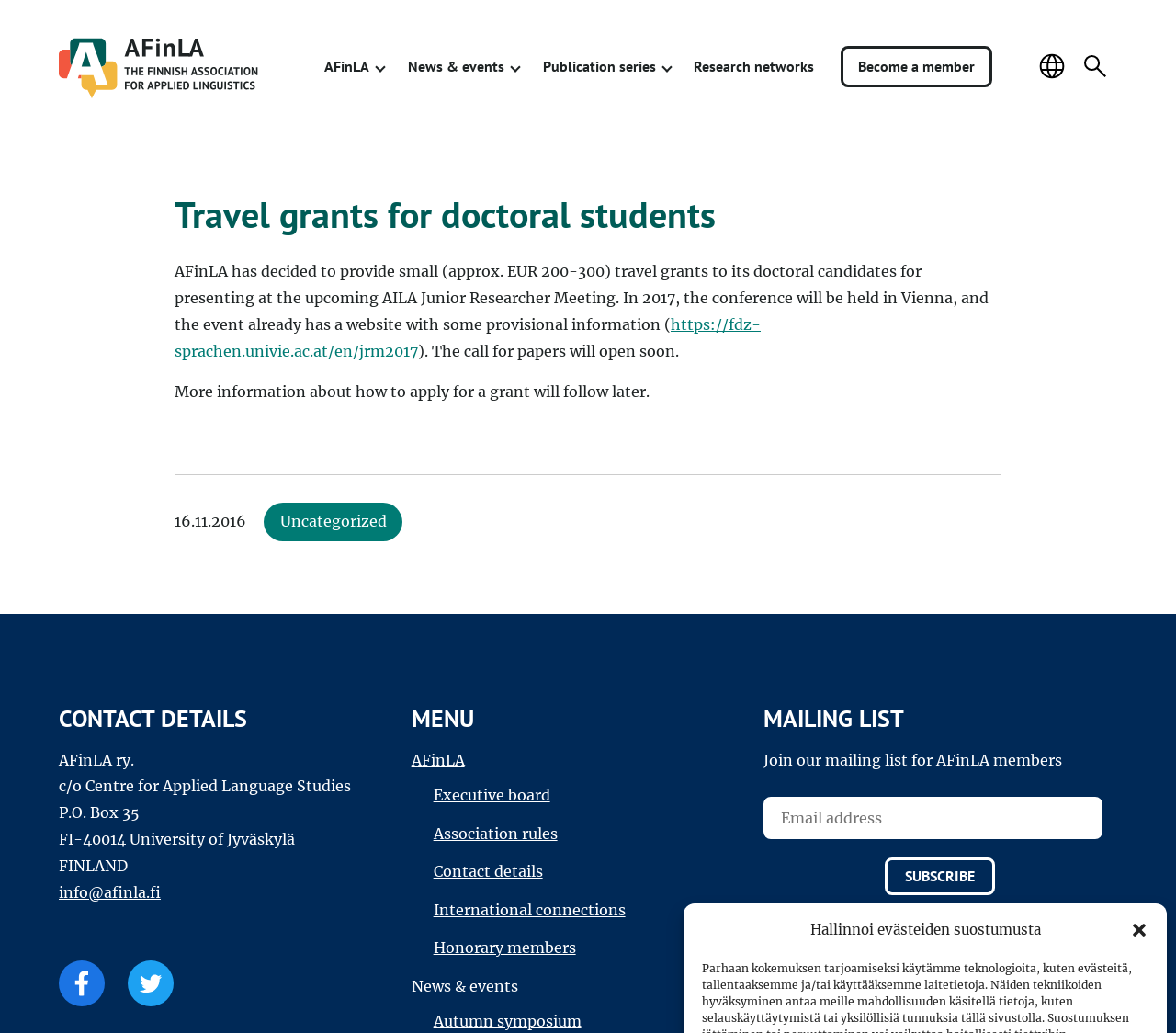How can AFinLA members join the mailing list?
Look at the image and answer the question using a single word or phrase.

By subscribing with their email address